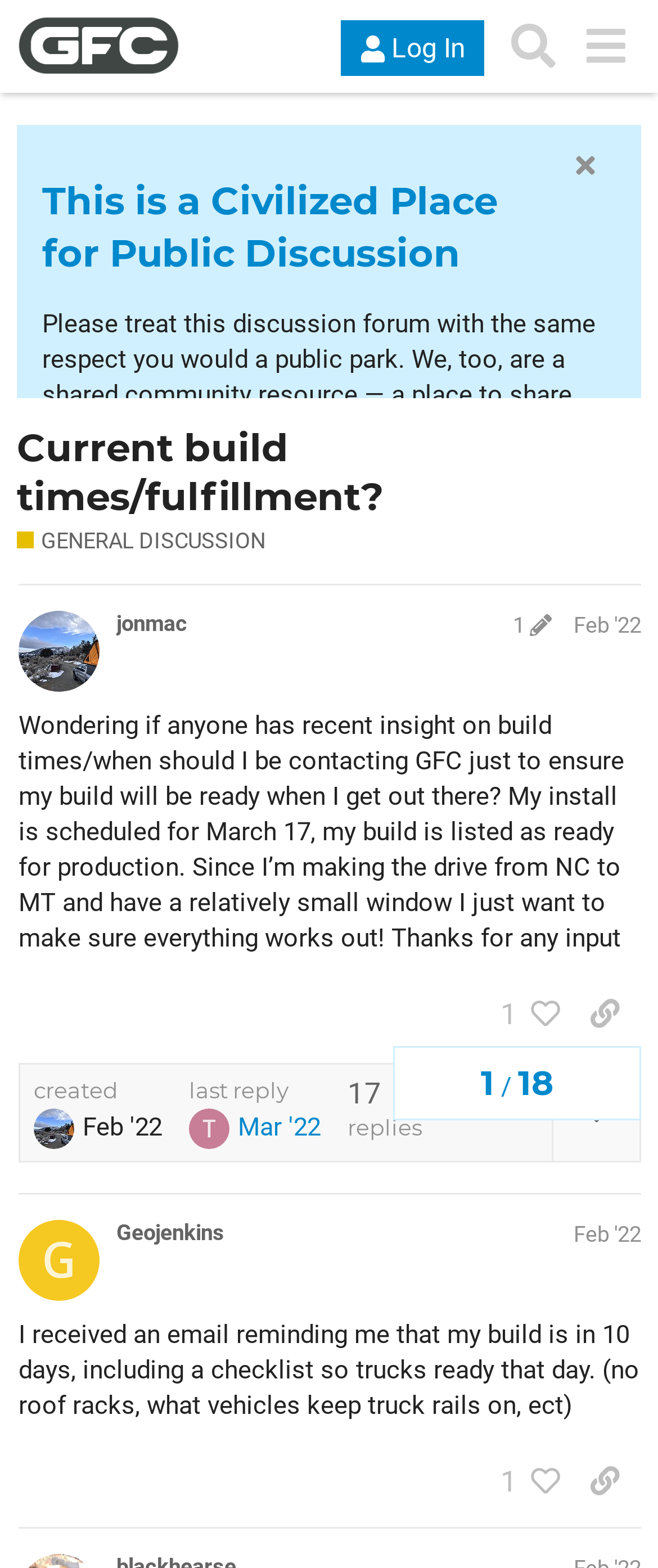Elaborate on the webpage's design and content in a detailed caption.

This webpage is a discussion forum, specifically a thread titled "Current build times/fulfillment?" under the "GENERAL DISCUSSION" category. At the top, there is a header section with a logo and links to "Log In" and "Search". Below this, there is a heading that reads "This is a Civilized Place for Public Discussion" followed by a paragraph of text outlining the community guidelines.

The main content of the page is divided into two posts, each with a heading indicating the author and date of the post. The first post, by "jonmac", asks about build times and when to contact GFC to ensure their build will be ready. The post includes a button to view likes and a link to expand topic details. Below this, there is information about the post, including the date and time it was created and the number of replies.

The second post, by "Geojenkins", discusses receiving an email reminder about their build and includes a checklist to prepare for the build date. This post also has a button to view likes and a link to expand topic details. Below this, there is similar information about the post, including the date and time it was created and the number of replies.

Throughout the page, there are various buttons and links, including a navigation menu at the top and links to other topics and discussions. There are also several images, including a logo and icons for the buttons and links.